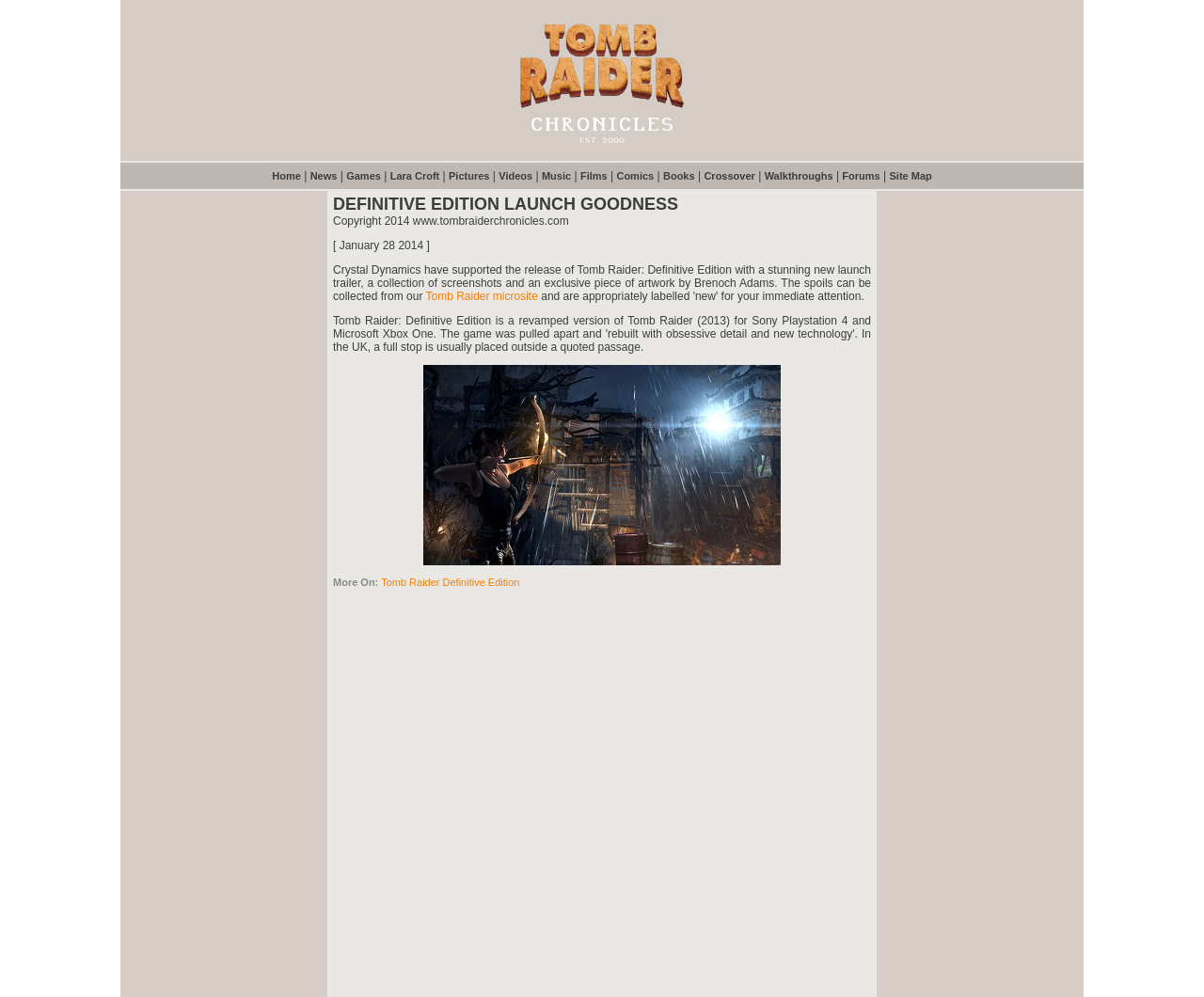What is the topic of the article on the webpage?
We need a detailed and exhaustive answer to the question. Please elaborate.

The topic of the article on the webpage can be determined by looking at the text in the main content area of the webpage, which mentions 'Tomb Raider: Definitive Edition' and provides information about its launch and features.